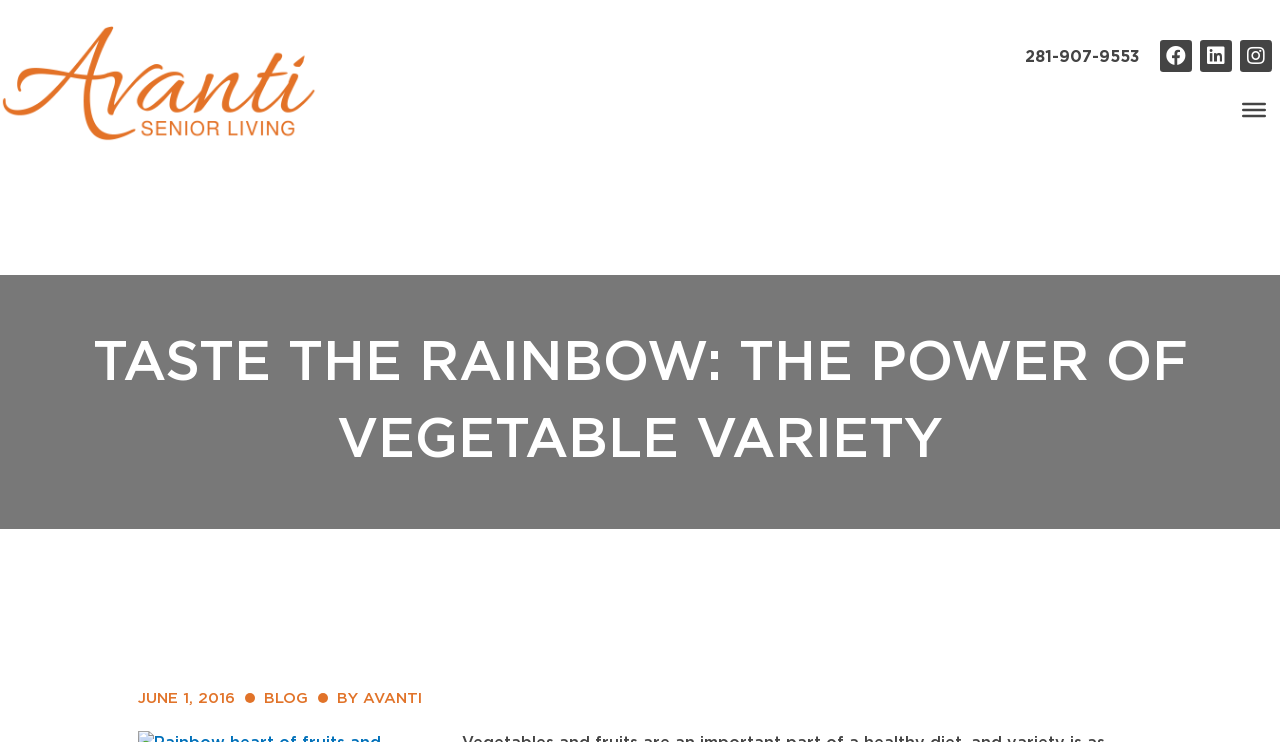Is there a button on the webpage?
Give a one-word or short phrase answer based on the image.

Yes